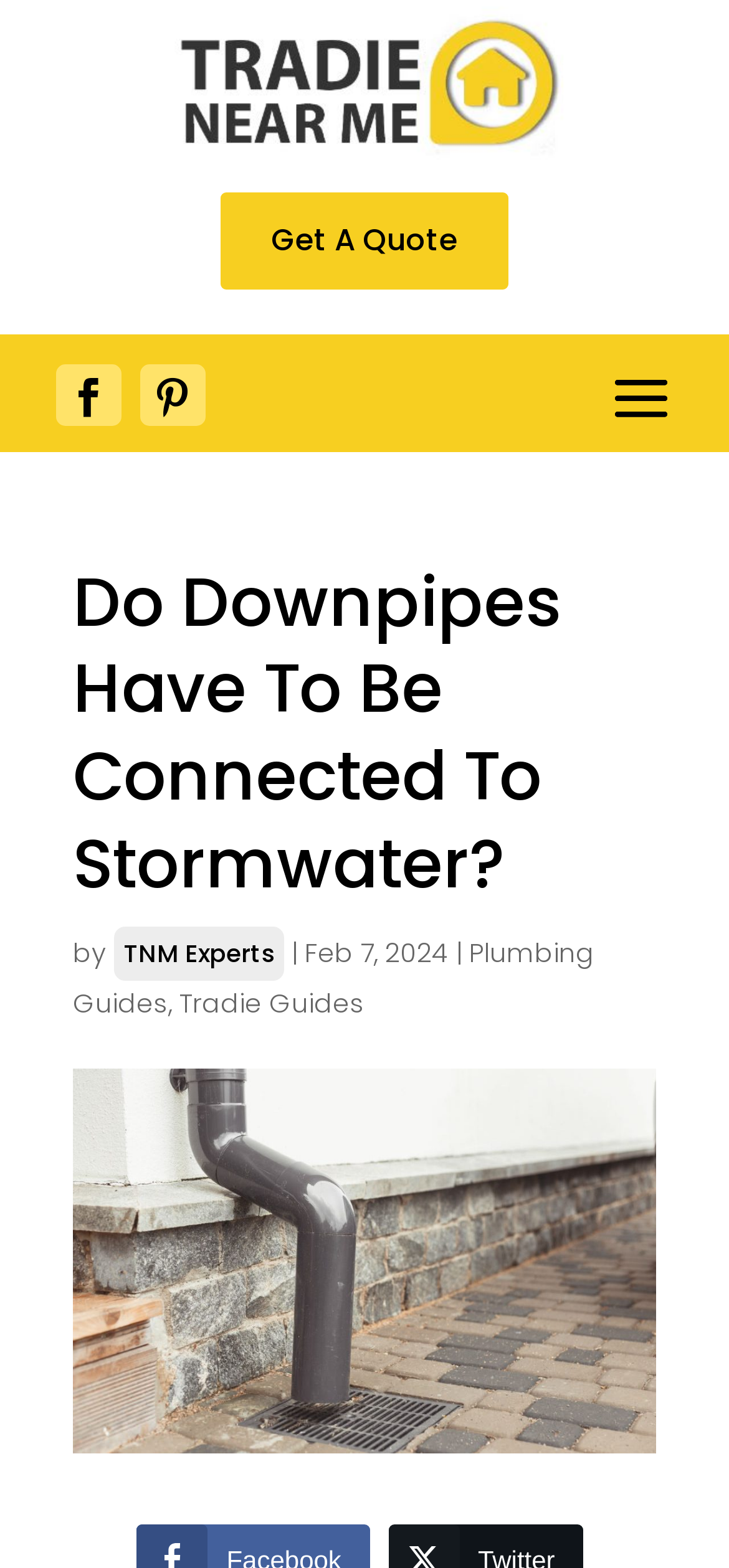When was this article published?
We need a detailed and exhaustive answer to the question. Please elaborate.

I found the answer by looking at the text 'Feb 7, 2024' which indicates the publication date of this article.